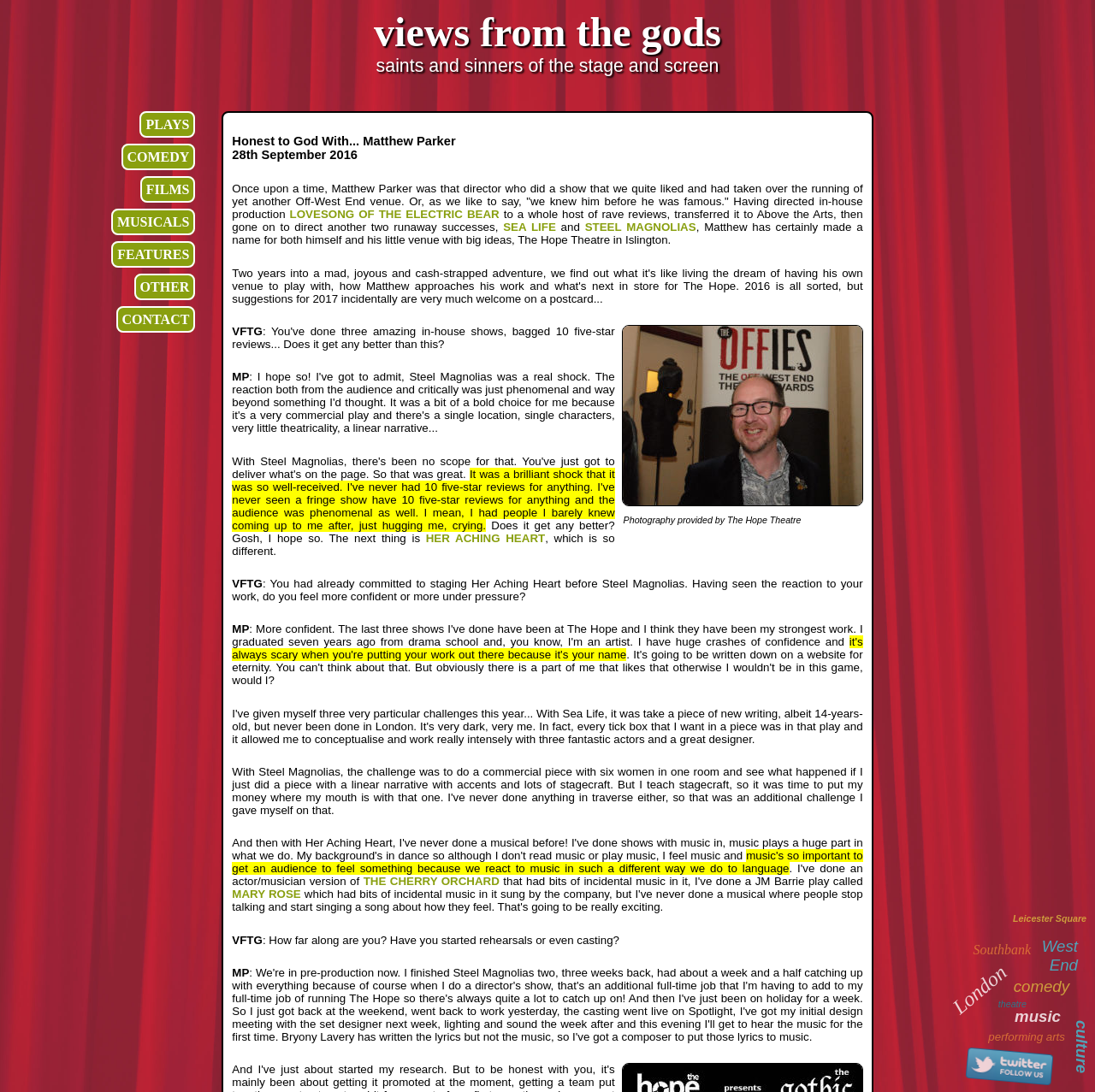Determine the bounding box coordinates of the section I need to click to execute the following instruction: "View the 'Honest to God With... Matthew Parker' article". Provide the coordinates as four float numbers between 0 and 1, i.e., [left, top, right, bottom].

[0.212, 0.123, 0.416, 0.135]